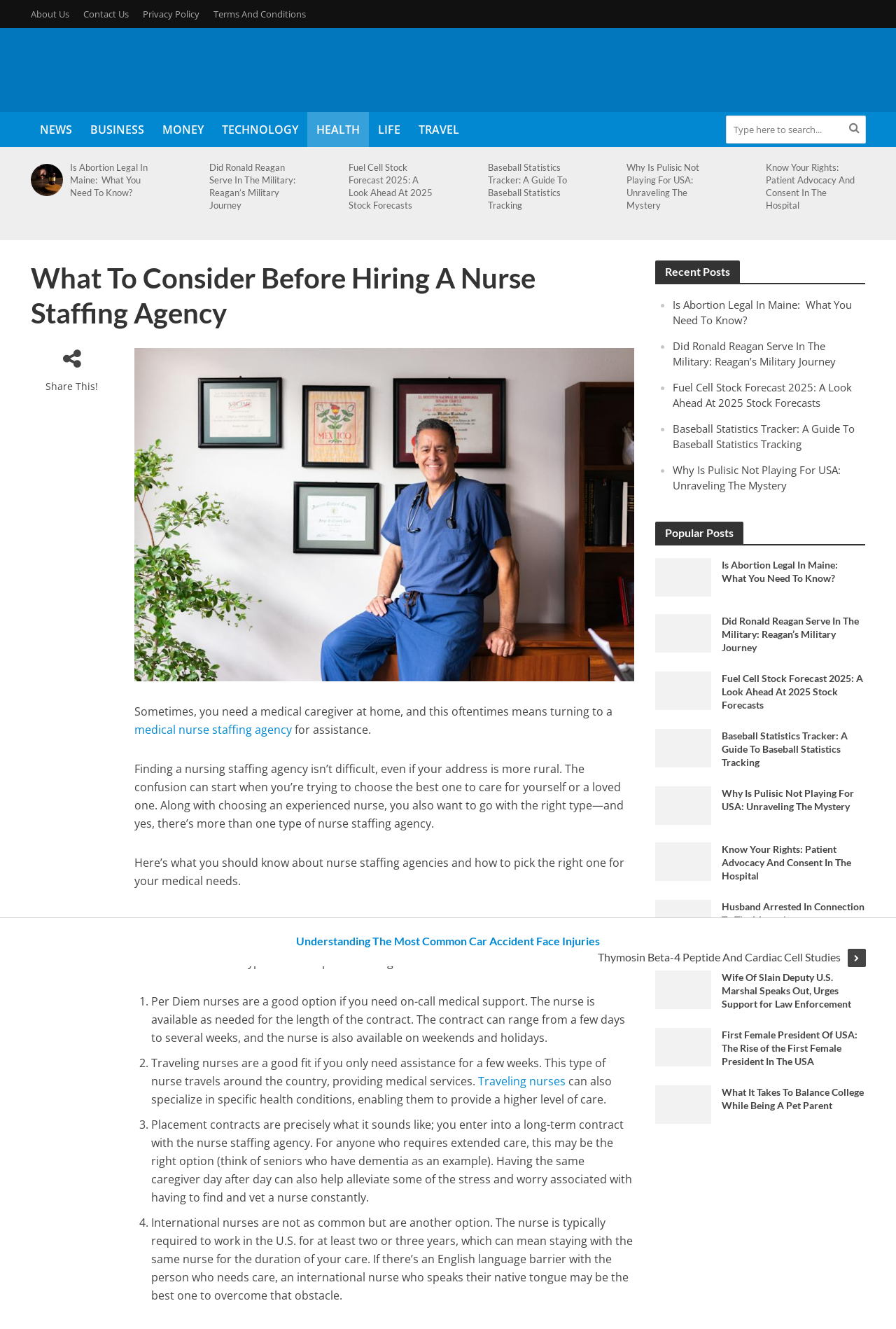Articulate a detailed summary of the webpage's content and design.

This webpage is an article from "The Freeman Online" that discusses what to consider before hiring a nurse staffing agency. At the top of the page, there is a navigation menu with links to "About Us", "Contact Us", "Privacy Policy", and "Terms And Conditions". Below this, there is a logo of "The Freeman Online" with an image. 

On the left side of the page, there are links to different categories such as "NEWS", "BUSINESS", "MONEY", "TECHNOLOGY", "HEALTH", "LIFE", and "TRAVEL". Next to these links, there is a search bar with a magnifying glass icon.

The main content of the page is an article that starts with a heading "What To Consider Before Hiring A Nurse Staffing Agency". The article discusses the importance of choosing the right nurse staffing agency and explains the different types of agencies available, including per diem nurses, traveling nurses, placement contracts, and international nurses.

Below the article, there are links to recent posts, including "Is Abortion Legal In Maine", "Did Ronald Reagan Serve In The Military", "Fuel Cell Stock Forecast 2025", "Baseball Statistics Tracker", and "Why Is Pulisic Not Playing For USA". There is also a section for popular posts, which includes an article about "Is Abortion Legal In Maine".

Throughout the page, there are images accompanying the links and articles, and the text is organized into headings, paragraphs, and lists.